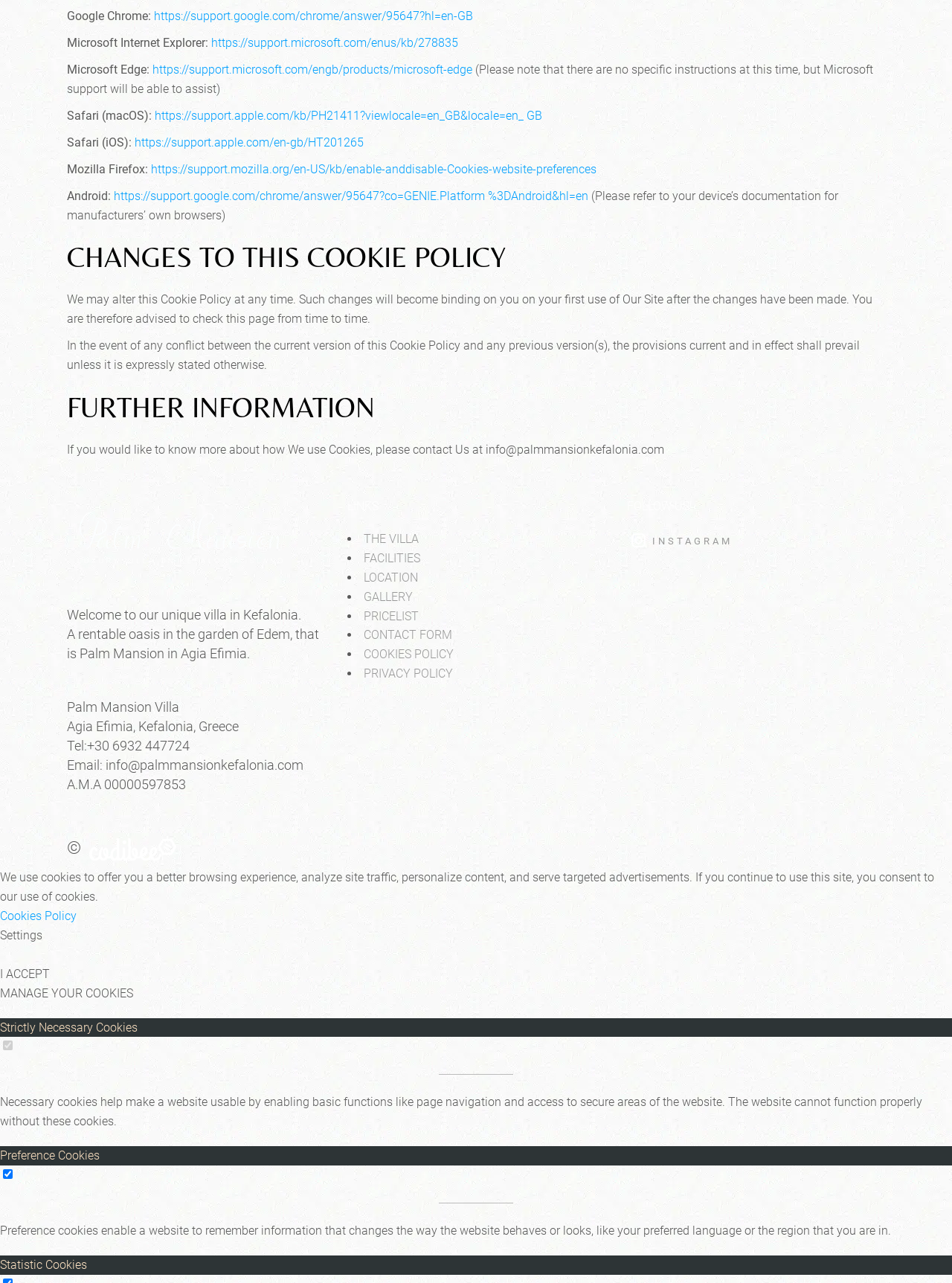Give a one-word or short phrase answer to the question: 
What is the purpose of the cookie policy?

To inform users about cookie usage